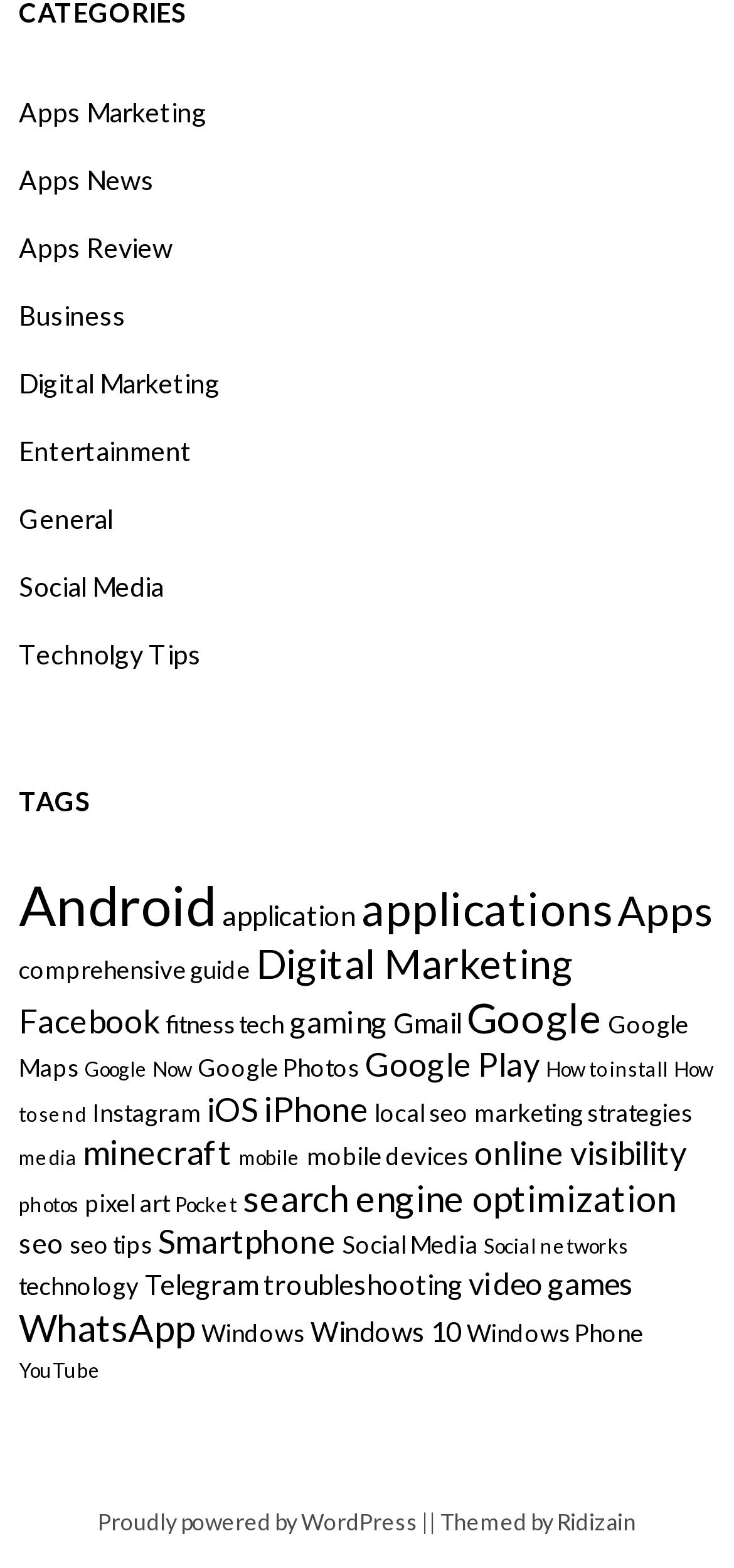Using the image as a reference, answer the following question in as much detail as possible:
What is the category of 'Android'?

I found the link 'Android (31 items)' under the heading 'TAGS', which suggests that 'Android' is a category or a tag.